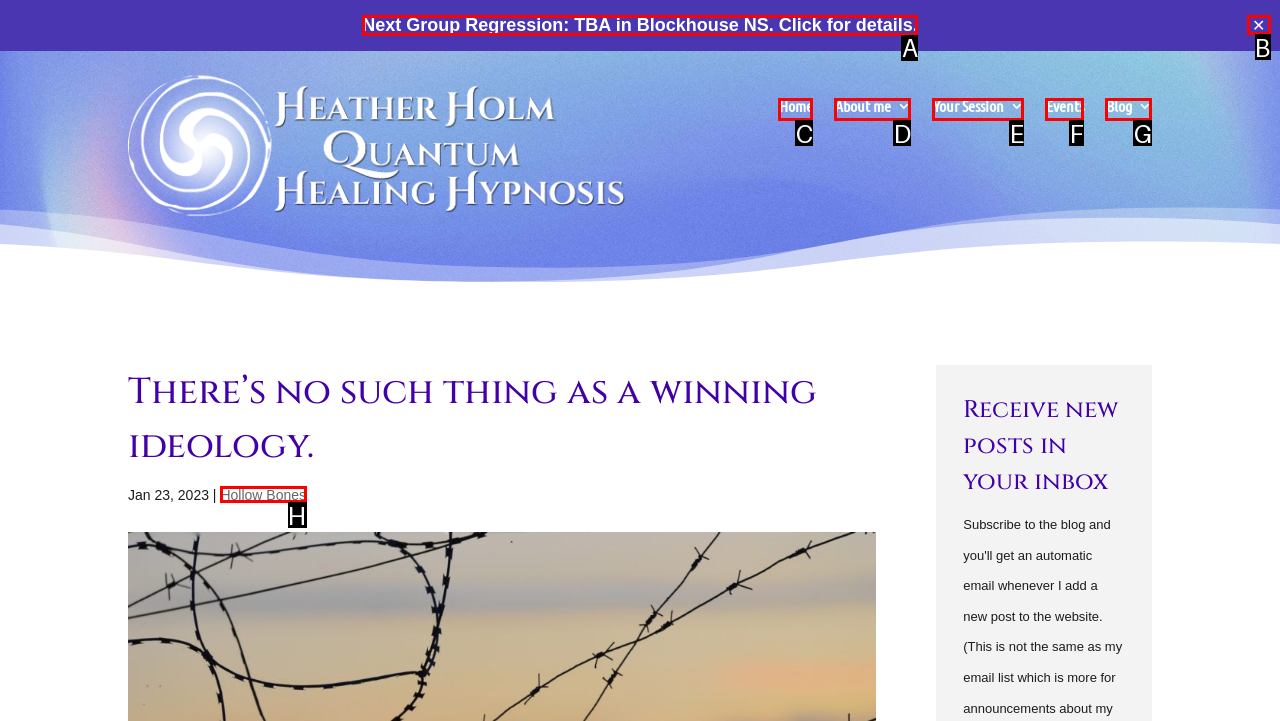Identify the appropriate choice to fulfill this task: Click the 'Next Group Regression' link
Respond with the letter corresponding to the correct option.

A